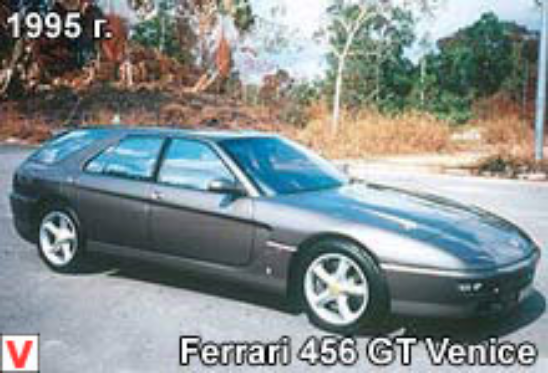Detail the scene depicted in the image with as much precision as possible.

The image features the sleek and distinctive Ferrari 456 GT Venice, a model introduced in 1995. This unique vehicle, designed as a wagon variant of the classic 456 GT, showcases a harmonious blend of sporty aesthetics and practicality. With its elongated body, refined curves, and well-defined lines, the 456 GT Venice stands out as an elegant alternative within the Ferrari lineup. The photograph captures the vehicle parked against a backdrop of natural scenery, highlighting its stylish alloy wheels and the well-executed design that reflects Ferrari's commitment to performance and luxury. This model is particularly notable, as it was produced in limited numbers for special orders, including a unique commission for the Prince of Brunei.